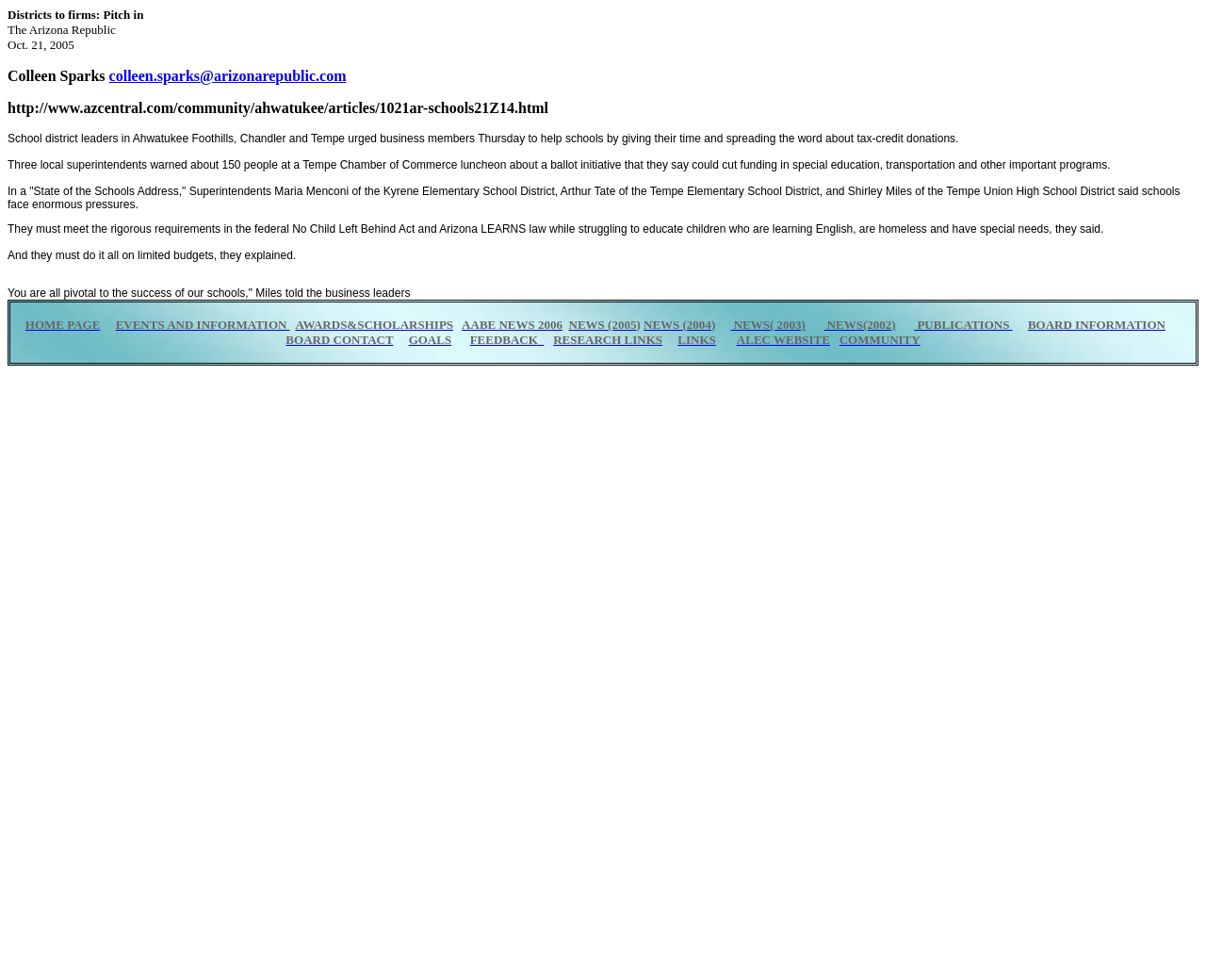Please study the image and answer the question comprehensively:
How many superintendents spoke at the Tempe Chamber of Commerce luncheon?

According to the article, three local superintendents, Maria Menconi of the Kyrene Elementary School District, Arthur Tate of the Tempe Elementary School District, and Shirley Miles of the Tempe Union High School District, spoke at the Tempe Chamber of Commerce luncheon.